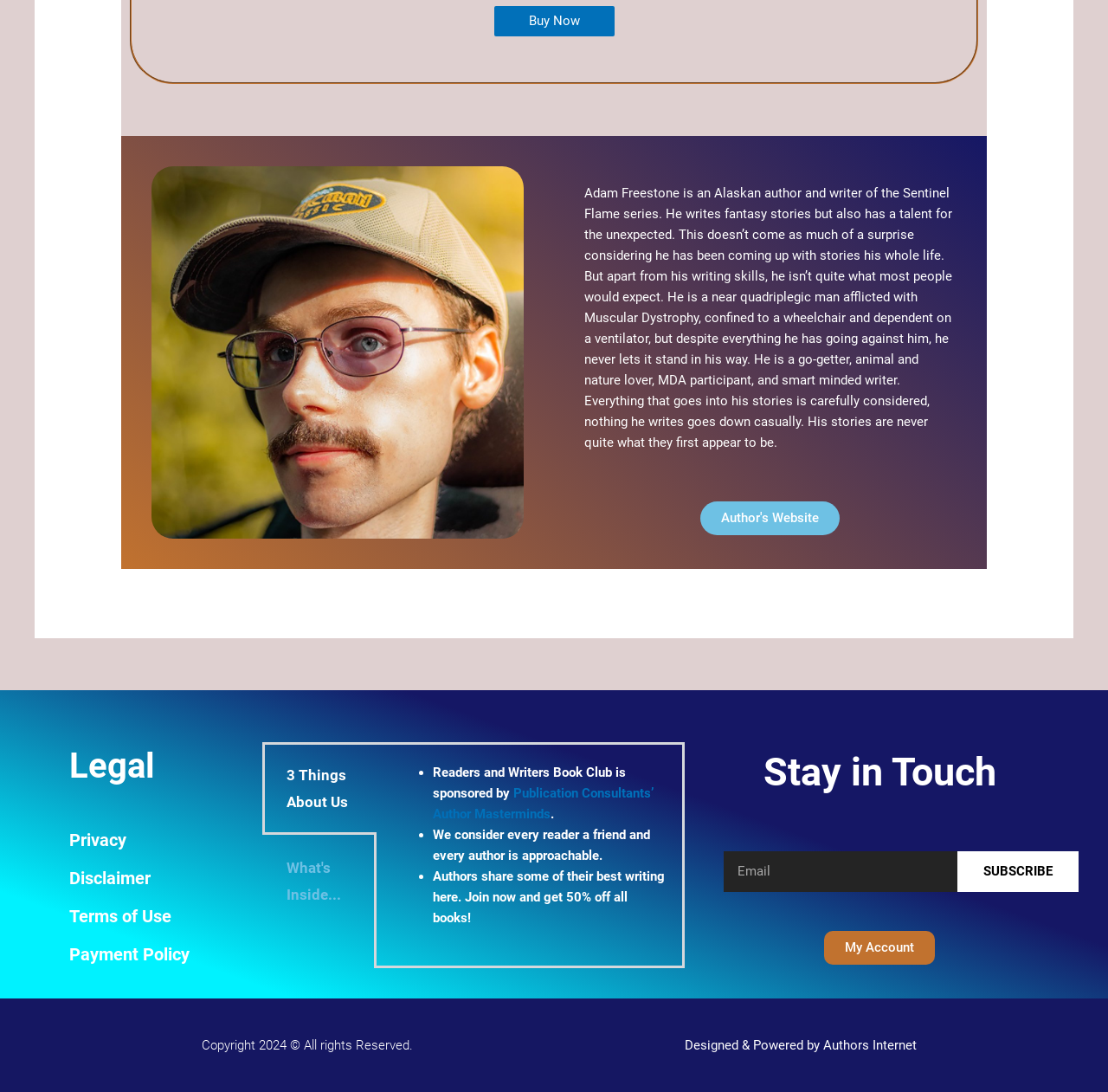What is the discount offered to new members?
Answer the question with a thorough and detailed explanation.

The discount is mentioned in the static text element with the description 'Authors share some of their best writing here. Join now and get 50% off all books!' within the tabpanel '3 Things About Us'.